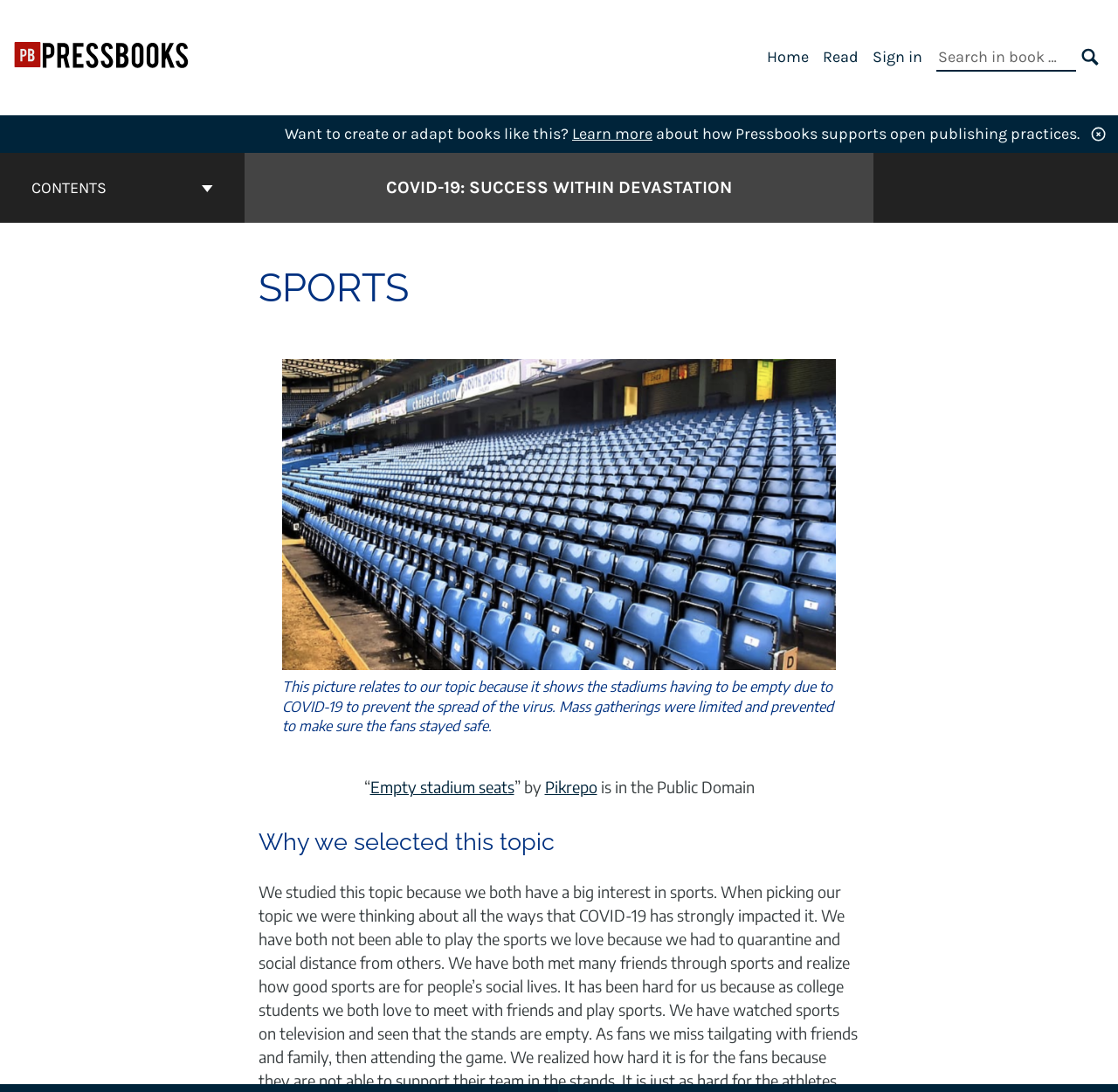Calculate the bounding box coordinates for the UI element based on the following description: "COVID-19: Success Within Devastation". Ensure the coordinates are four float numbers between 0 and 1, i.e., [left, top, right, bottom].

[0.345, 0.16, 0.655, 0.184]